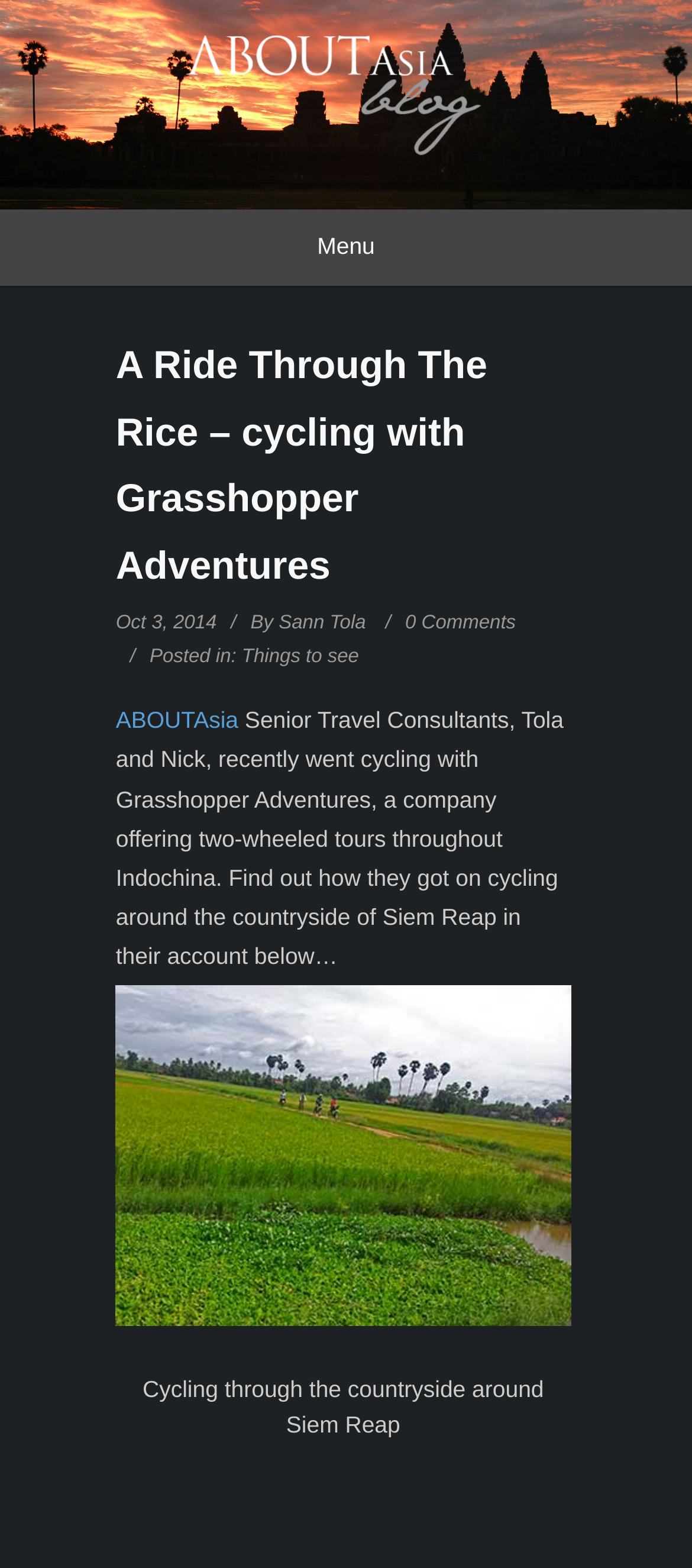Utilize the details in the image to give a detailed response to the question: How many comments are there on this article?

I found the number of comments by looking at the link '/0 Comments' which is located below the article title.